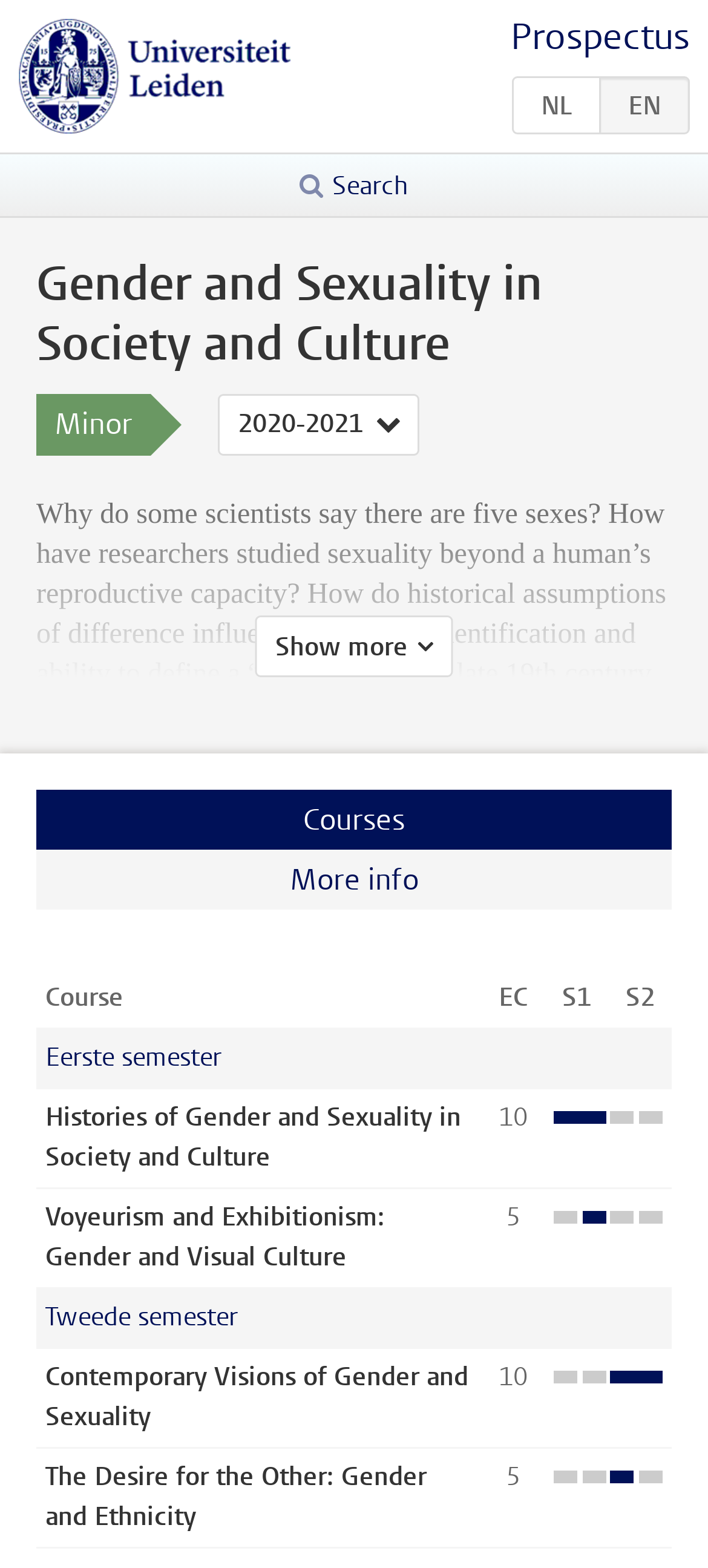What is the name of the minor program?
Please provide an in-depth and detailed response to the question.

The name of the minor program can be found in the heading of the webpage, which is 'Gender and Sexuality in Society and Culture'.